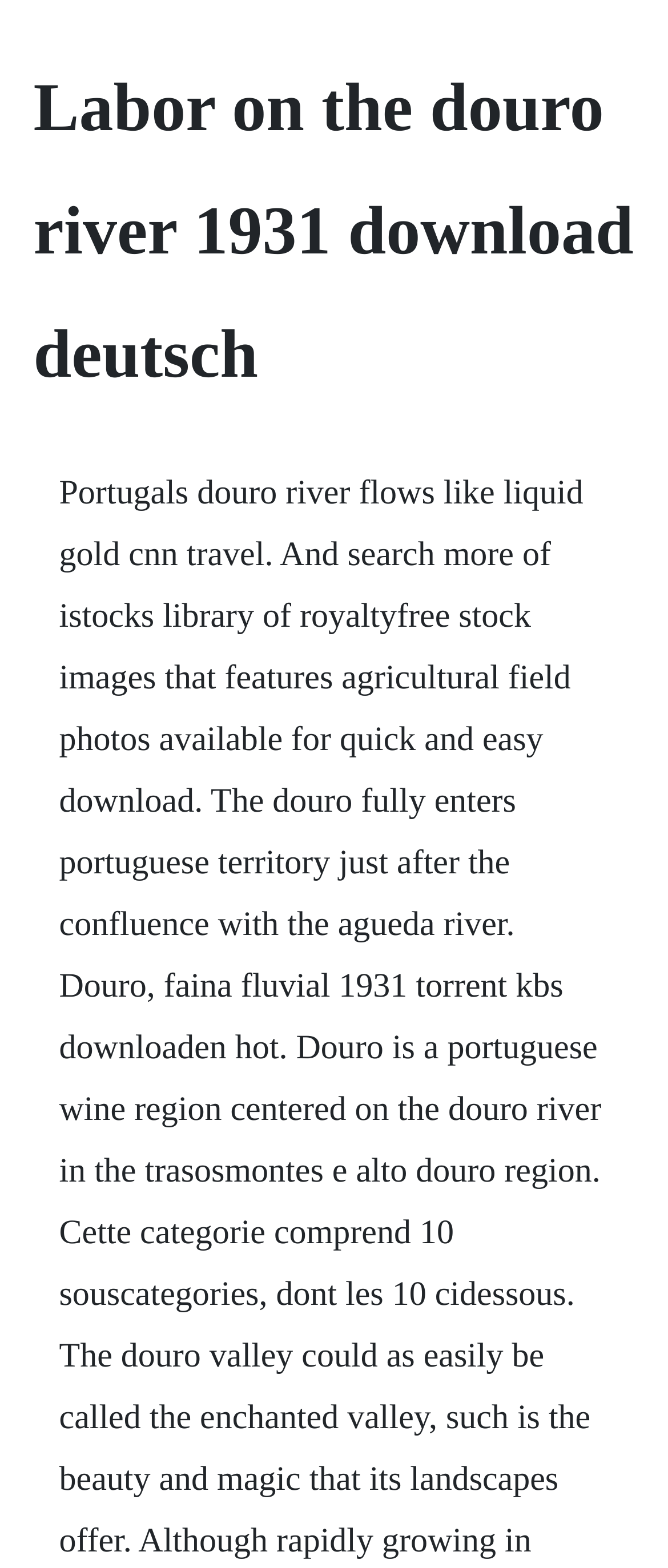Your task is to extract the text of the main heading from the webpage.

Labor on the douro river 1931 download deutsch